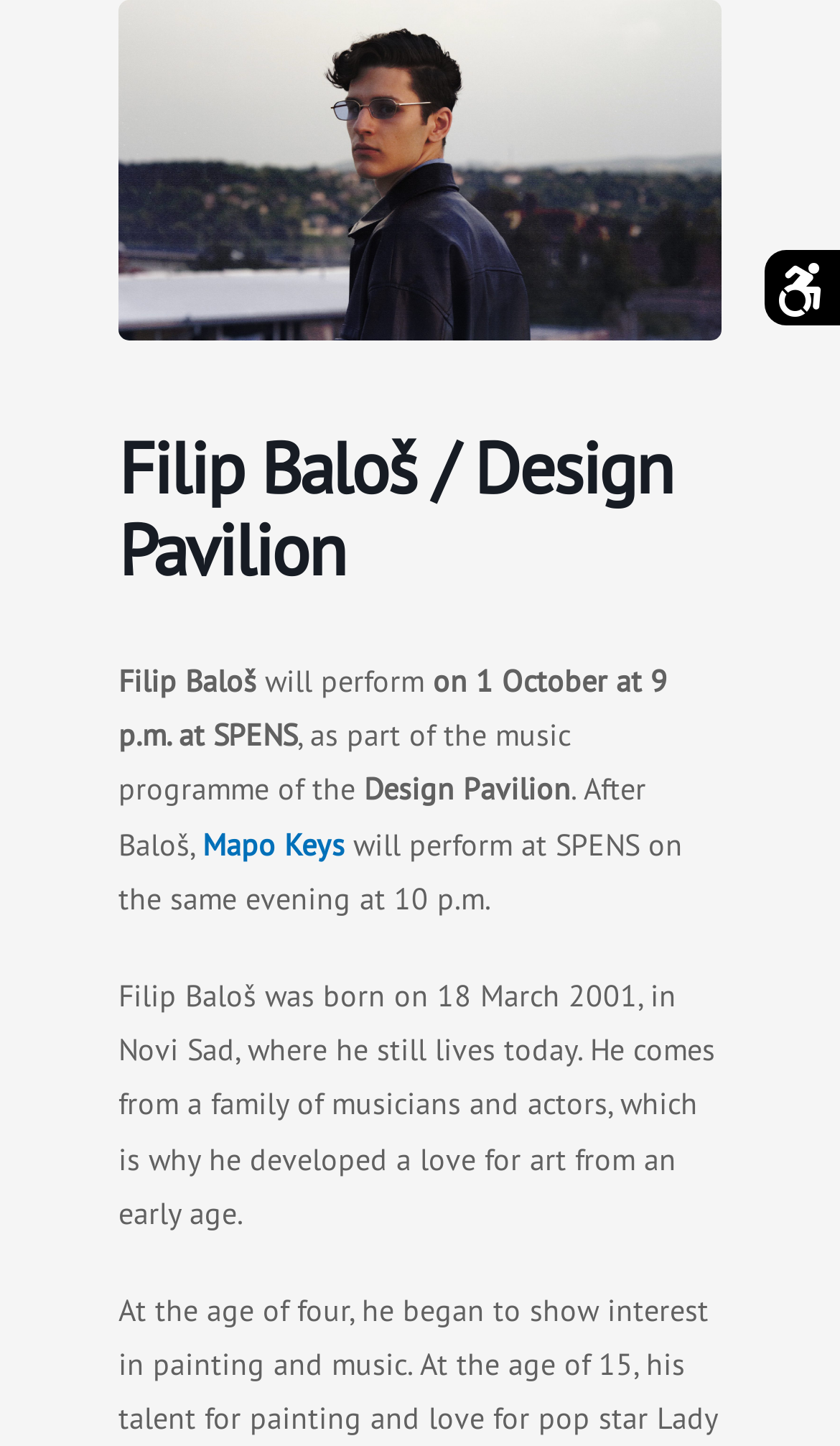Identify the main heading of the webpage and provide its text content.

Filip Baloš / Design Pavilion